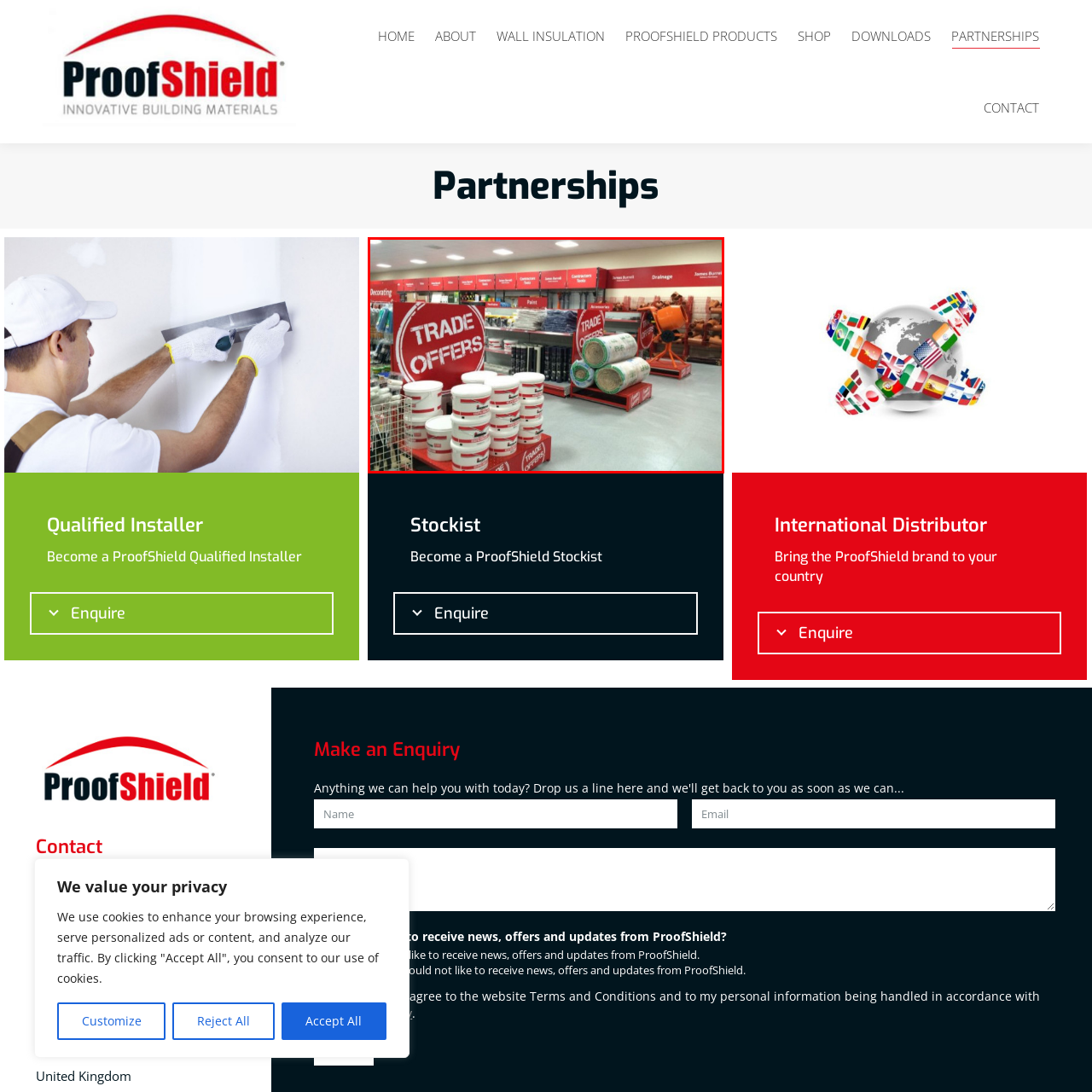Articulate a detailed description of the image inside the red frame.

The image captures a well-organized trade supply store interior, designed to appeal to professional contractors and DIY enthusiasts alike. Prominently featured in the foreground is a large circular sign displaying the words "TRADE OFFERS," indicating special deals or discounts available for trade customers. Surrounding this sign are various containers of paint, neatly stacked and waiting to be purchased, showcasing the store's focus on decorating supplies.

In the background, shelves lined with a variety of construction materials and tools can be seen, each category clearly marked with red signage that identifies specific areas like "Decorating," "Paint," "Accessories," and "Drainage." To the right, a cement mixer stands out among rolled materials, highlighting the store's extensive range of products meant for construction and DIY projects.

The overall layout presents a vibrant and inviting environment, aimed at providing easy access to essential supplies for professionals in the building and renovation industry.